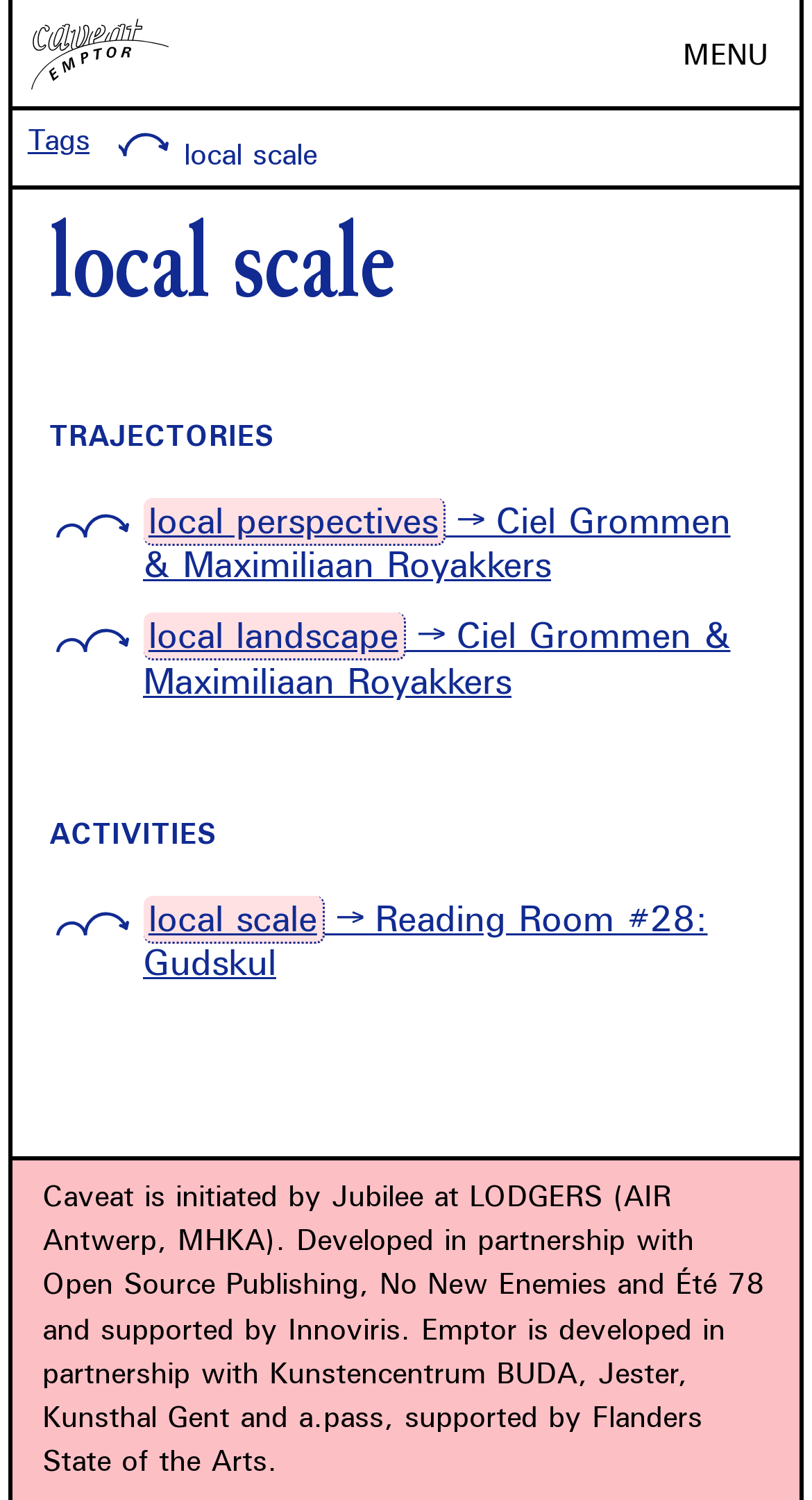How many headings are there on the webpage?
Give a single word or phrase as your answer by examining the image.

3